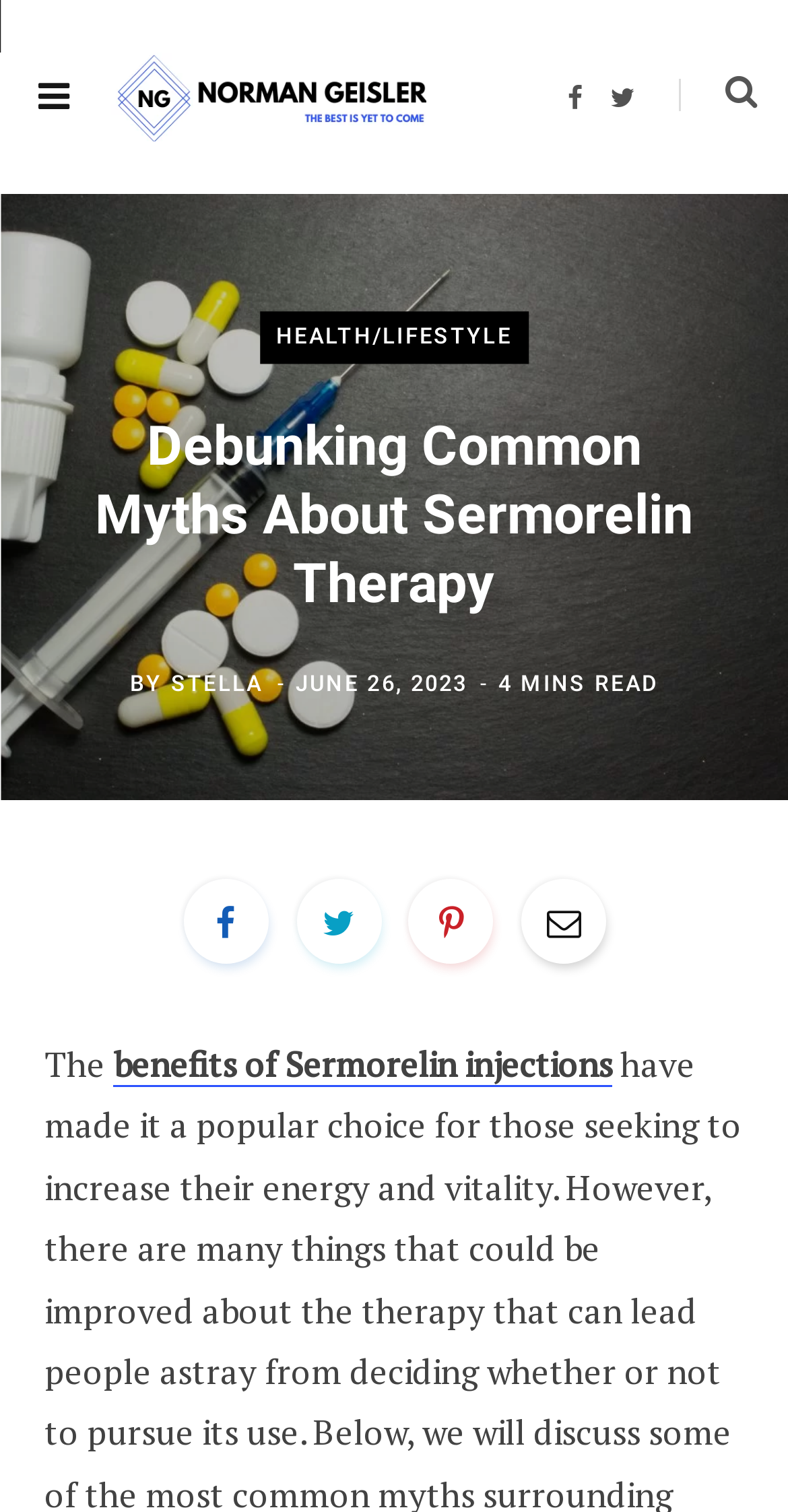Based on the image, please elaborate on the answer to the following question:
Who is the author of this article?

The author of this article is mentioned in the text 'BY STELLA' which is located below the main heading.